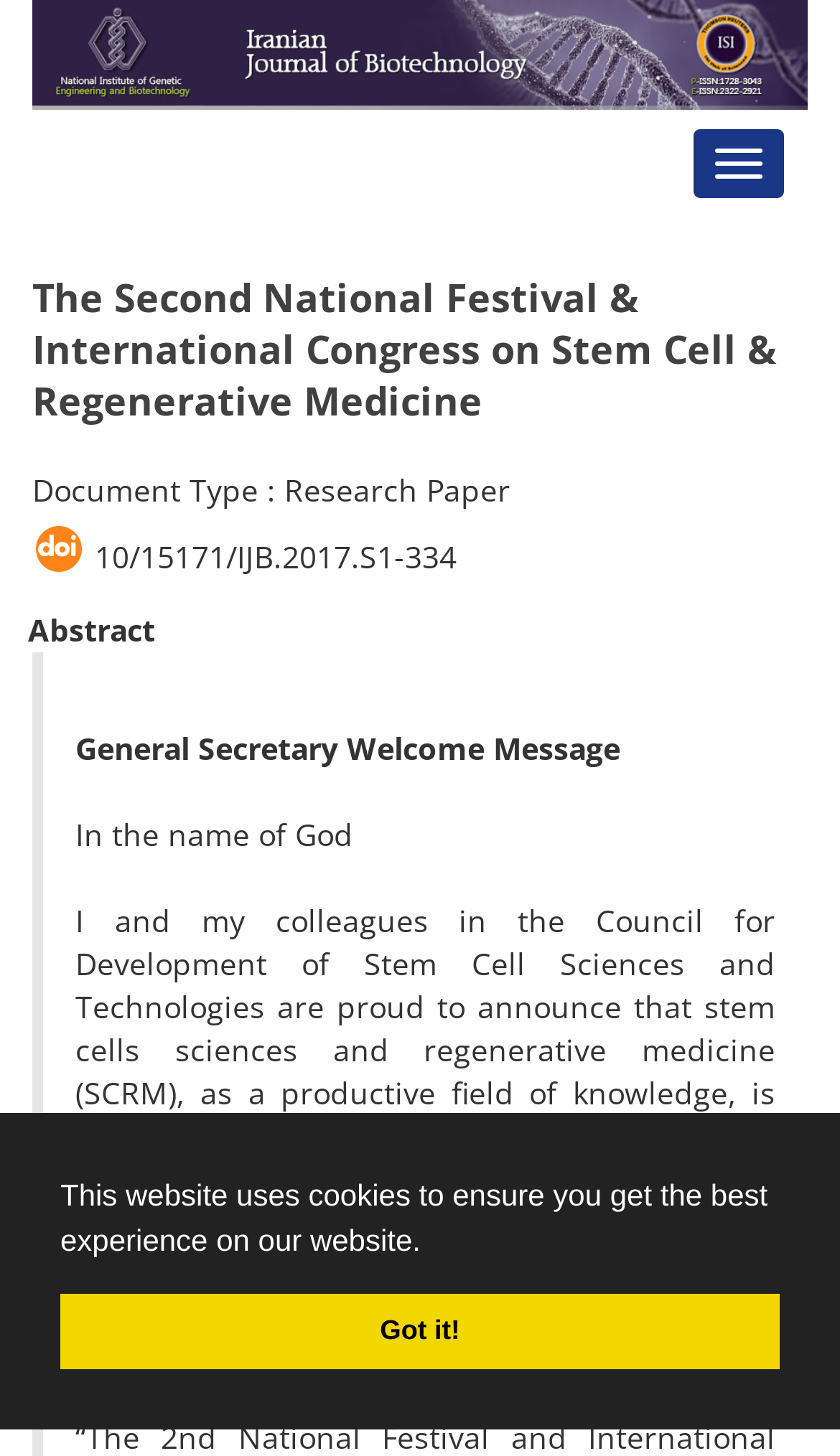What type of document is being presented?
Look at the image and construct a detailed response to the question.

I inferred this answer by looking at the text 'Document Type : Research Paper' which is located at the top of the webpage, indicating the type of document being presented.